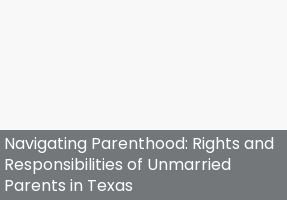What is the main theme of the image?
Using the visual information, answer the question in a single word or phrase.

Parenthood in Texas